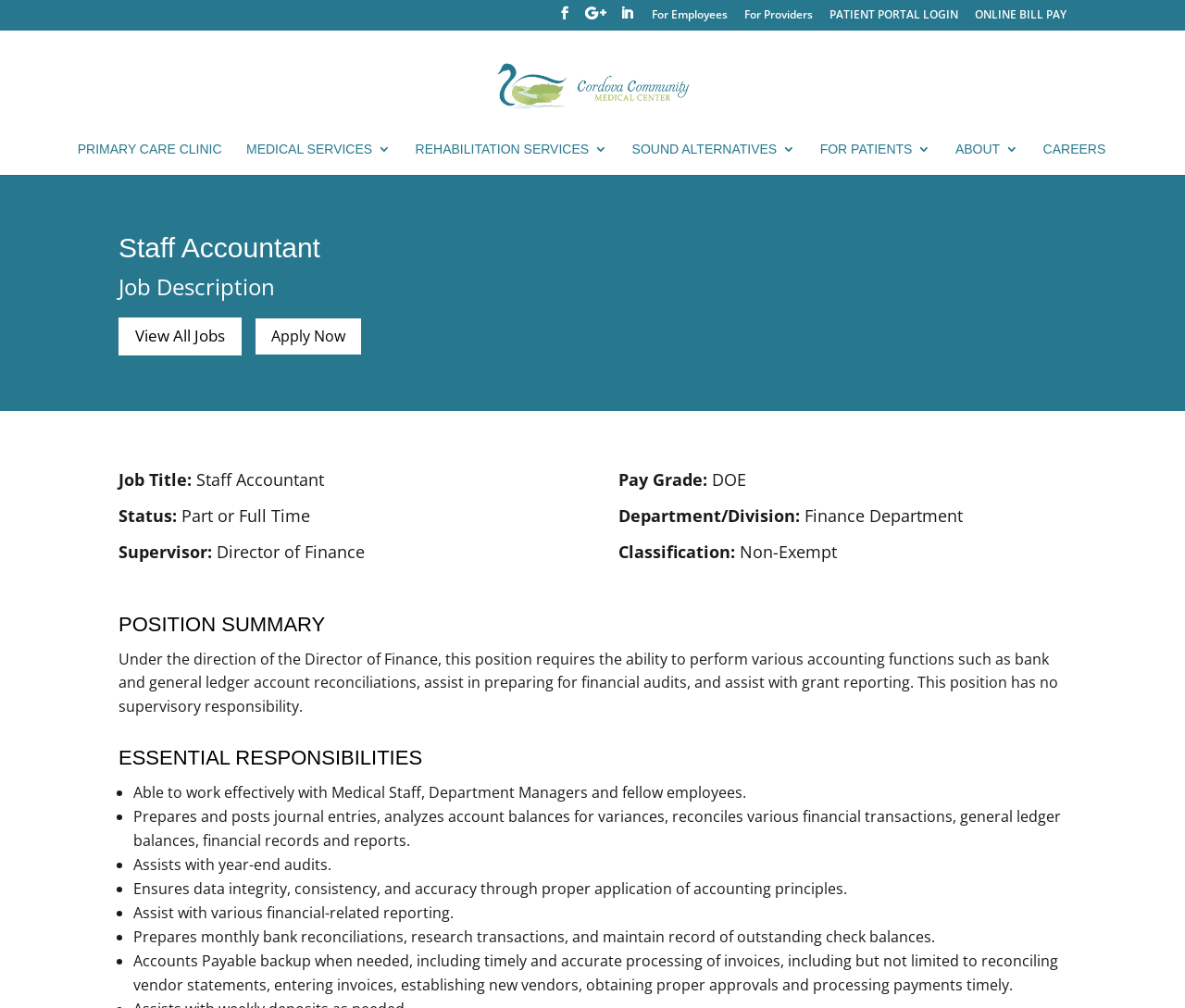Find and indicate the bounding box coordinates of the region you should select to follow the given instruction: "Go to patient portal login".

[0.7, 0.009, 0.809, 0.028]